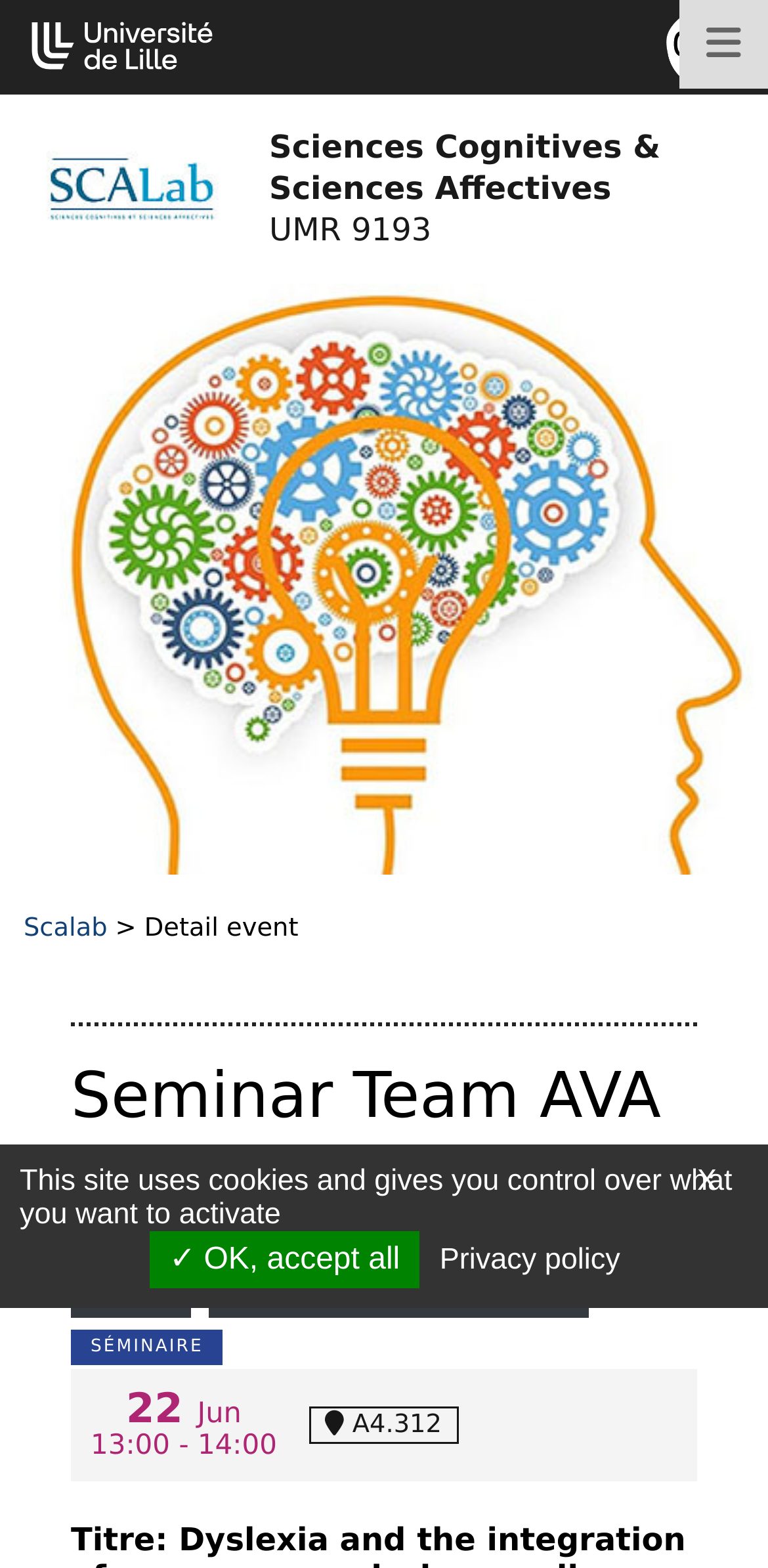What is the time of the seminar?
Using the image as a reference, answer the question in detail.

I found the answer by looking at the time element, which contains three static text elements with the texts '22', 'Jun', and '13:00 - 14:00', which suggests that the seminar is on June 22nd from 13:00 to 14:00.